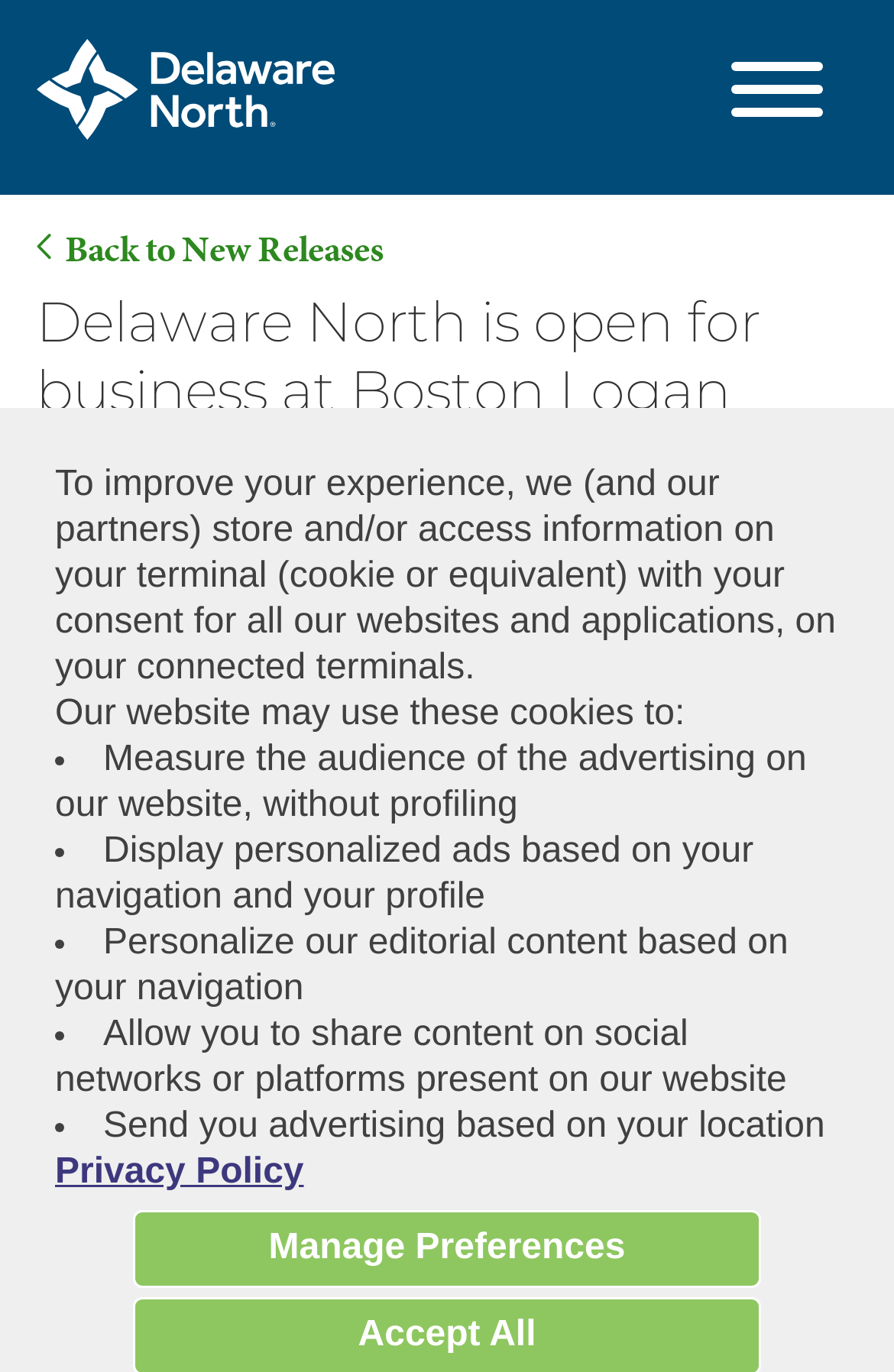Find the bounding box coordinates of the area to click in order to follow the instruction: "Visit the 'Delaware North Newsroom'".

[0.04, 0.028, 0.374, 0.114]